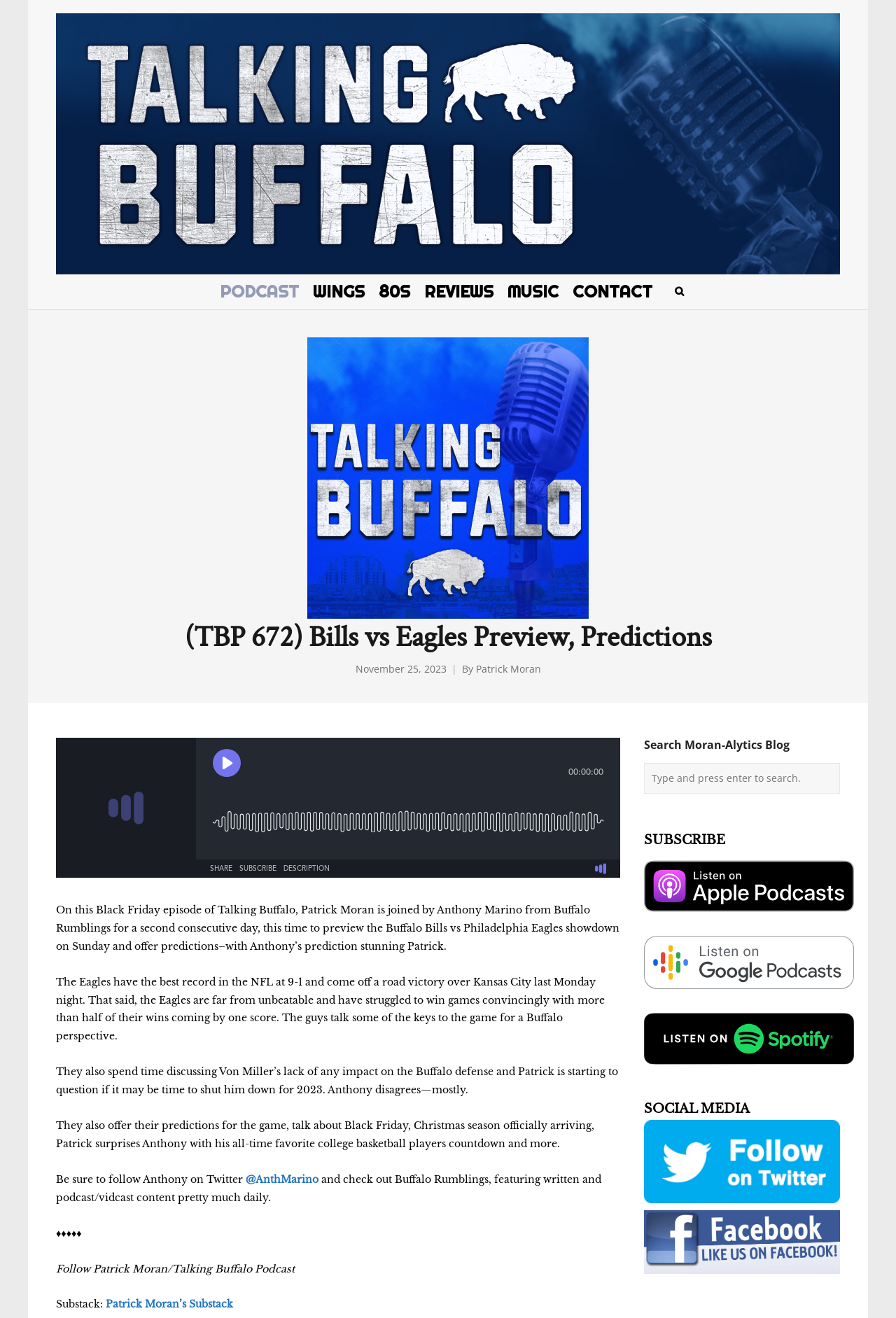What is the topic of the article?
Please provide a single word or phrase answer based on the image.

Bills vs Eagles Preview